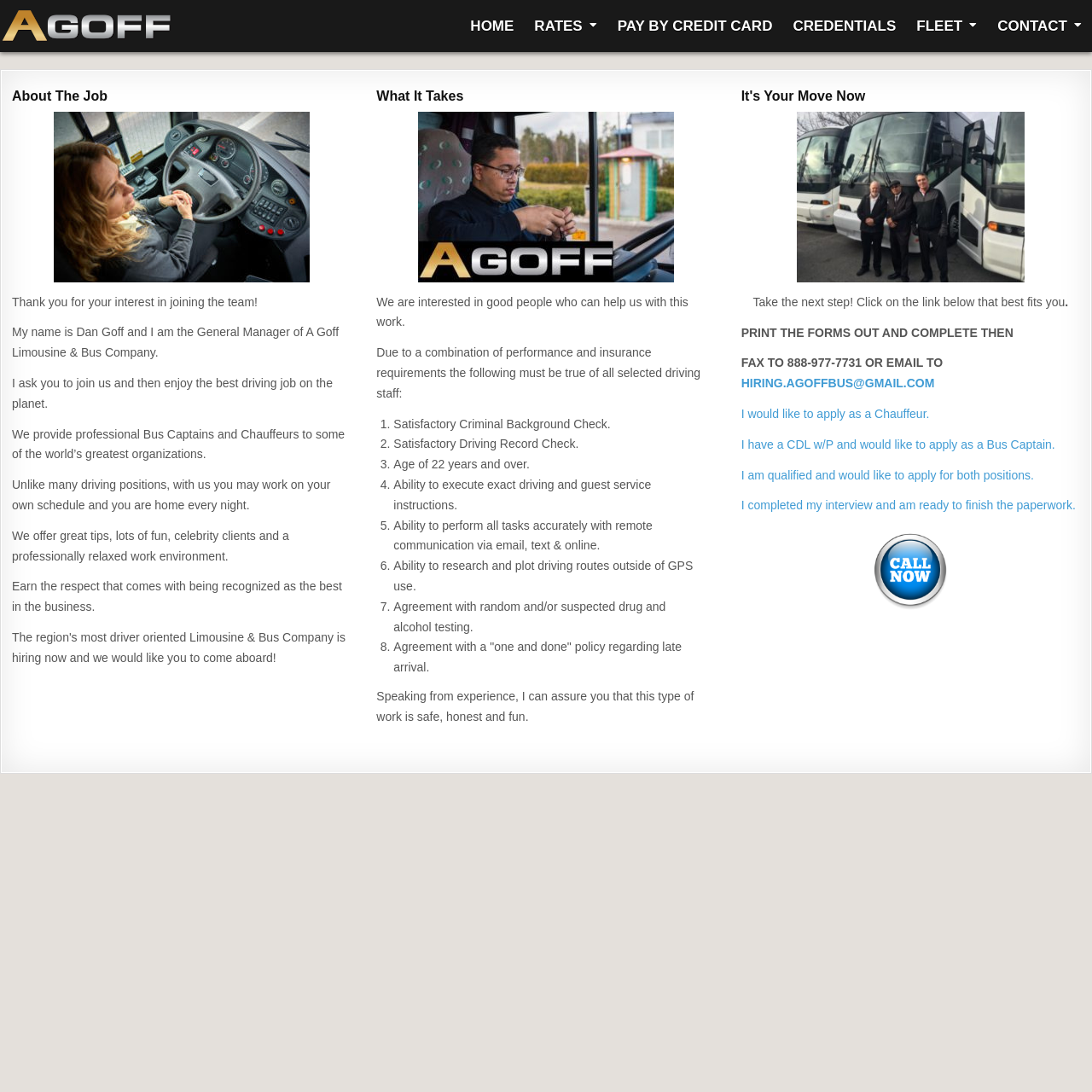Show the bounding box coordinates for the element that needs to be clicked to execute the following instruction: "Click on the 'CREDENTIALS' link". Provide the coordinates in the form of four float numbers between 0 and 1, i.e., [left, top, right, bottom].

[0.717, 0.008, 0.83, 0.04]